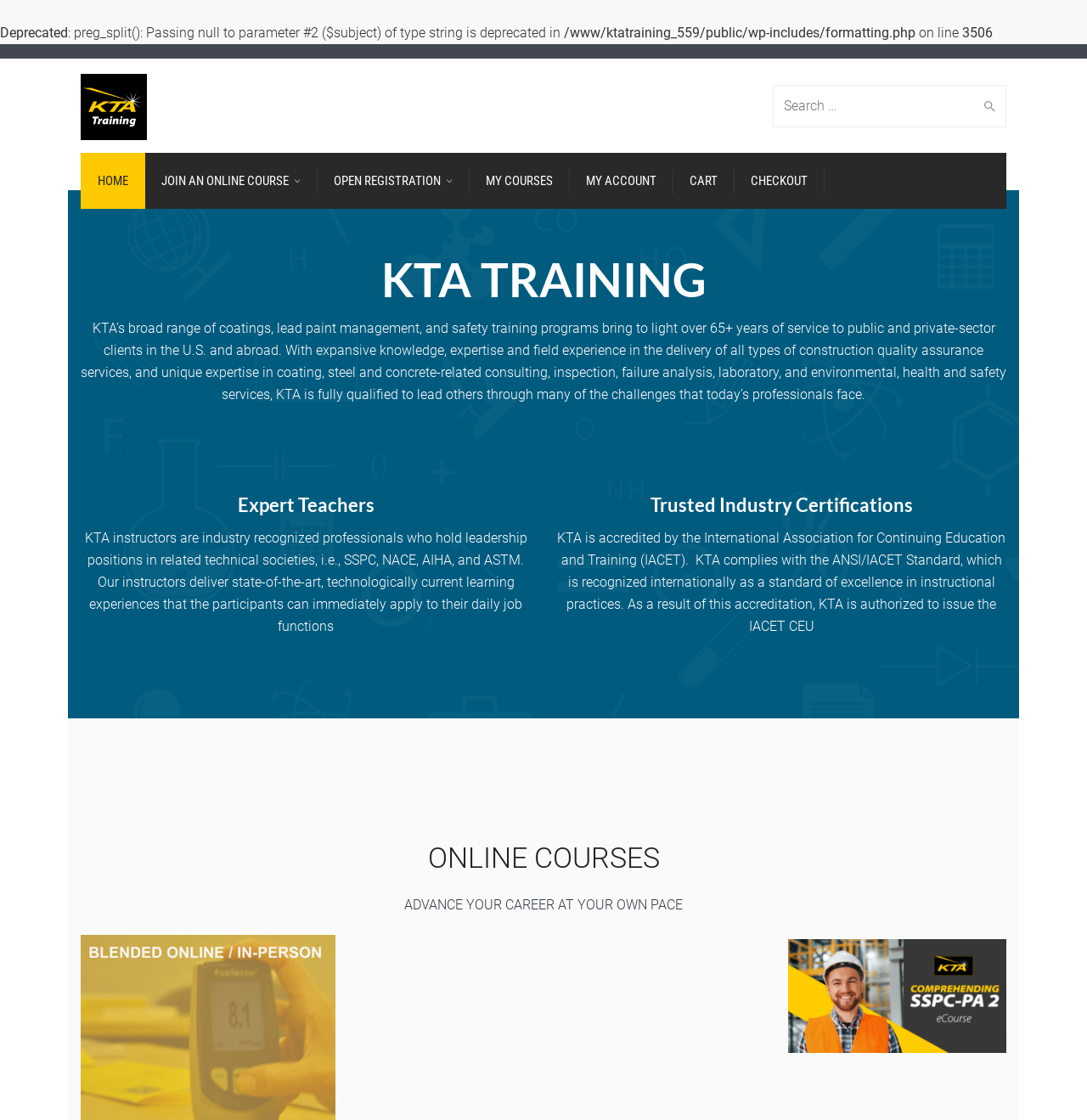Please answer the following question as detailed as possible based on the image: 
What is the focus of KTA's training programs?

The focus of KTA's training programs can be inferred from the text on the webpage, which mentions 'coatings, lead paint management, and safety training programs' as part of their services. This information is provided in the paragraph that describes KTA's expertise and services.